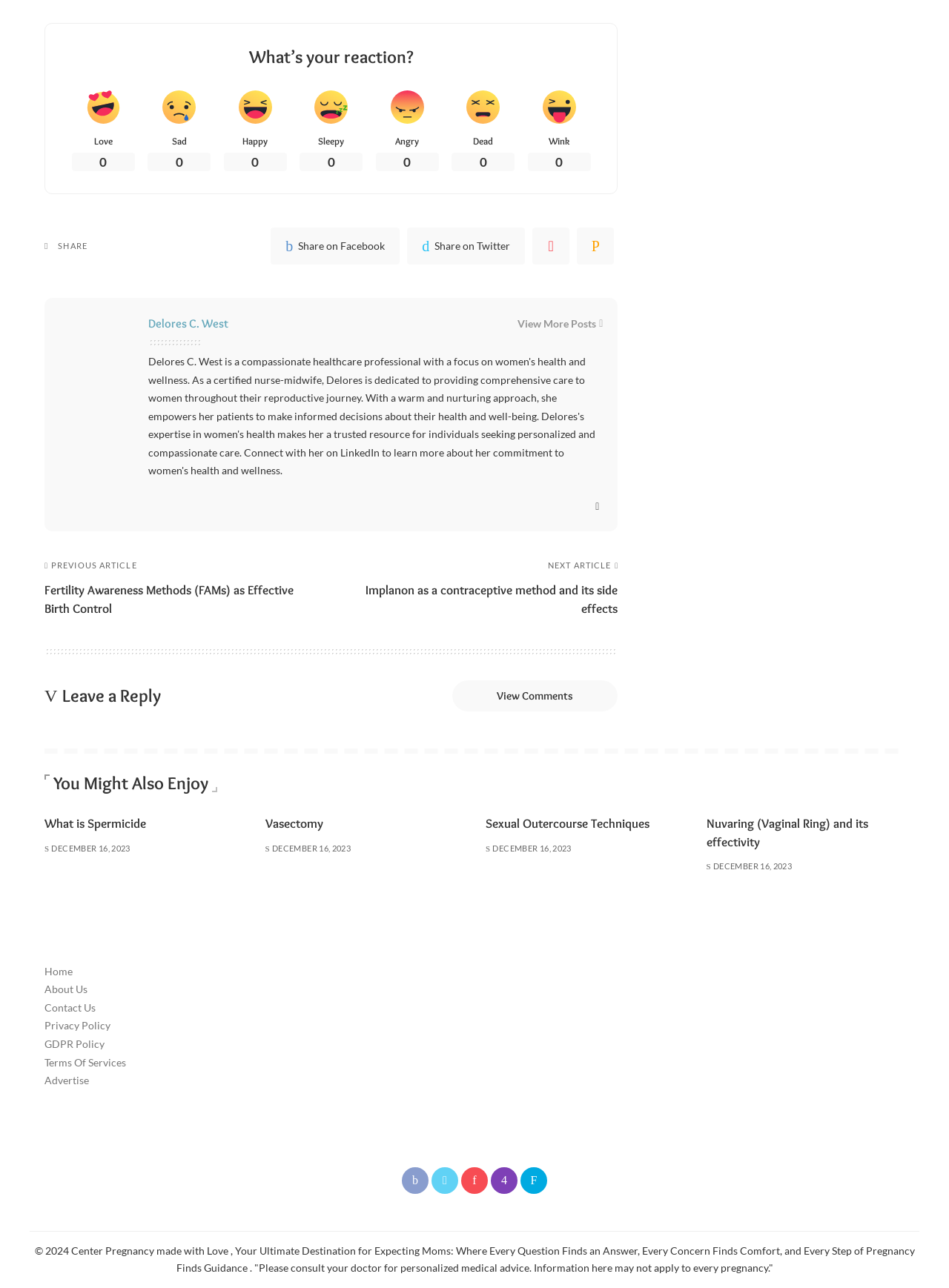What is the reaction being asked about? Refer to the image and provide a one-word or short phrase answer.

None